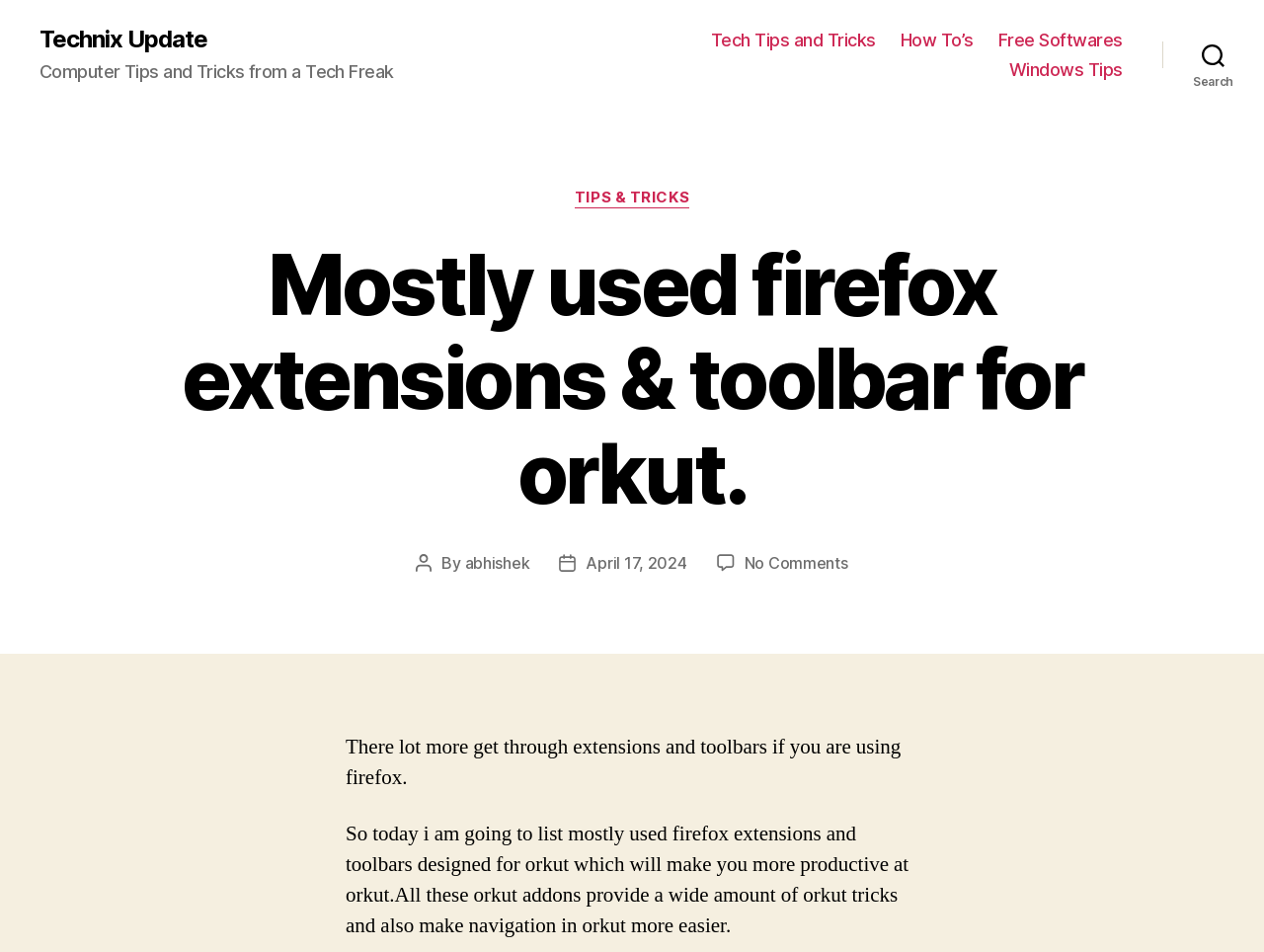Determine the bounding box coordinates of the clickable region to execute the instruction: "Visit the 'How To’s' page". The coordinates should be four float numbers between 0 and 1, denoted as [left, top, right, bottom].

[0.712, 0.031, 0.77, 0.053]